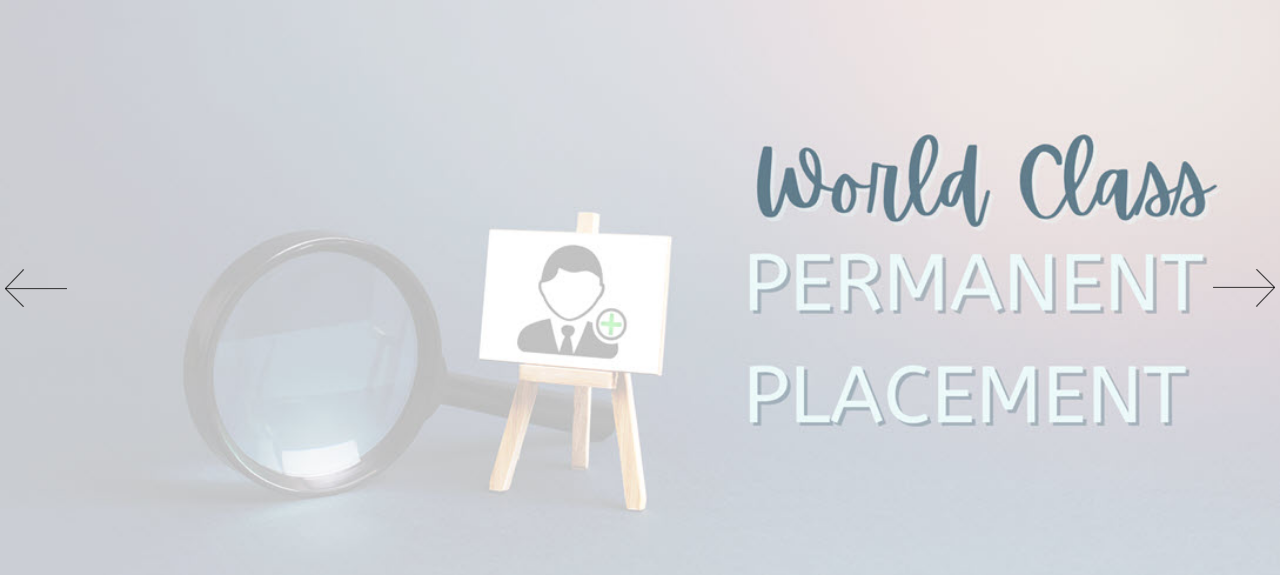Analyze the image and describe all the key elements you observe.

The image elegantly showcases the concept of "World Class Permanent Placement" against a soft, gradient background. In the foreground, a small easel displays a graphic icon representing a professional, emphasizing the focus on talent management and recruitment services. Adjacent to the easel, a magnifying glass symbolizes the meticulous search for top-tier candidates. The combination of these elements illustrates the commitment to providing exceptional recruitment solutions, highlighting the importance of finding the right fit for organizational success. The overall aesthetic conveys a modern and professional appeal, aligning with the mission of connecting businesses with premier talent.